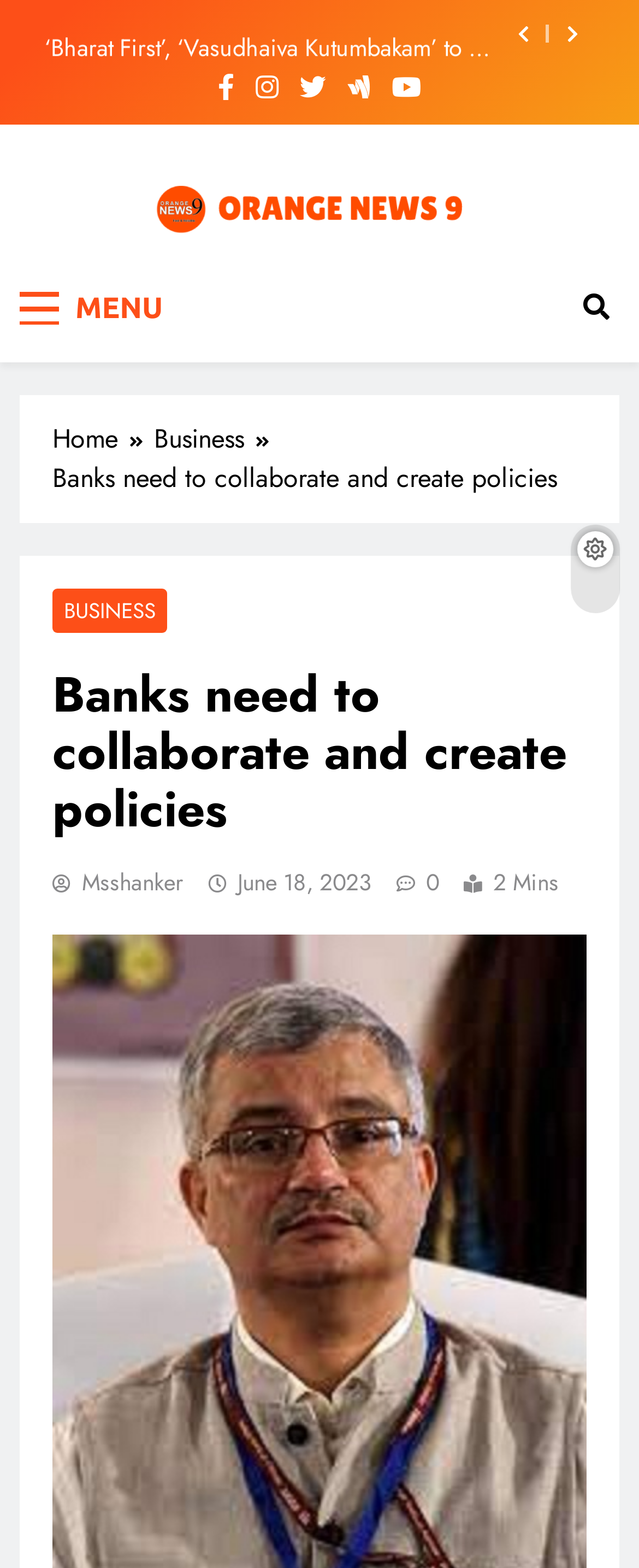What is the topic of the featured article?
Refer to the image and provide a one-word or short phrase answer.

India's foreign policy